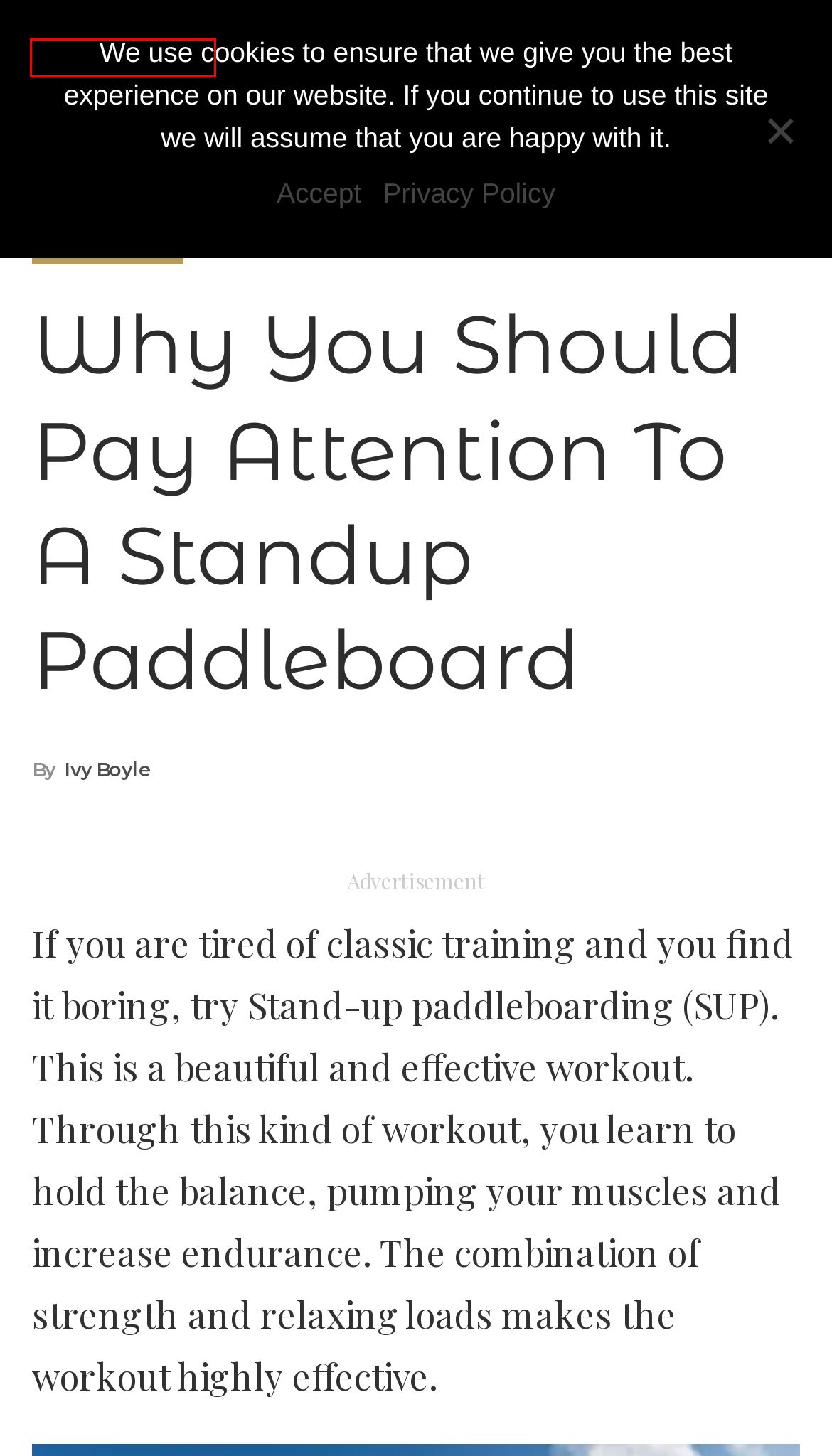Look at the screenshot of a webpage, where a red bounding box highlights an element. Select the best description that matches the new webpage after clicking the highlighted element. Here are the candidates:
A. Privacy Policy – Keepinfit.net
B. About us – Keepinfit.net
C. Ivy Boyle – Keepinfit.net
D. Keepinfit.net – Weight Loss, Fitness, Diet & Nutrition Tips & Tricks.
E. Disclaimer – Keepinfit.net
F. Terms & Conditions – Keepinfit.net
G. Advertise with us – Keepinfit.net
H. Vitaliy Musiyenko on Conquering Goliath Traverse in 8 Days – Keepinfit.net

D